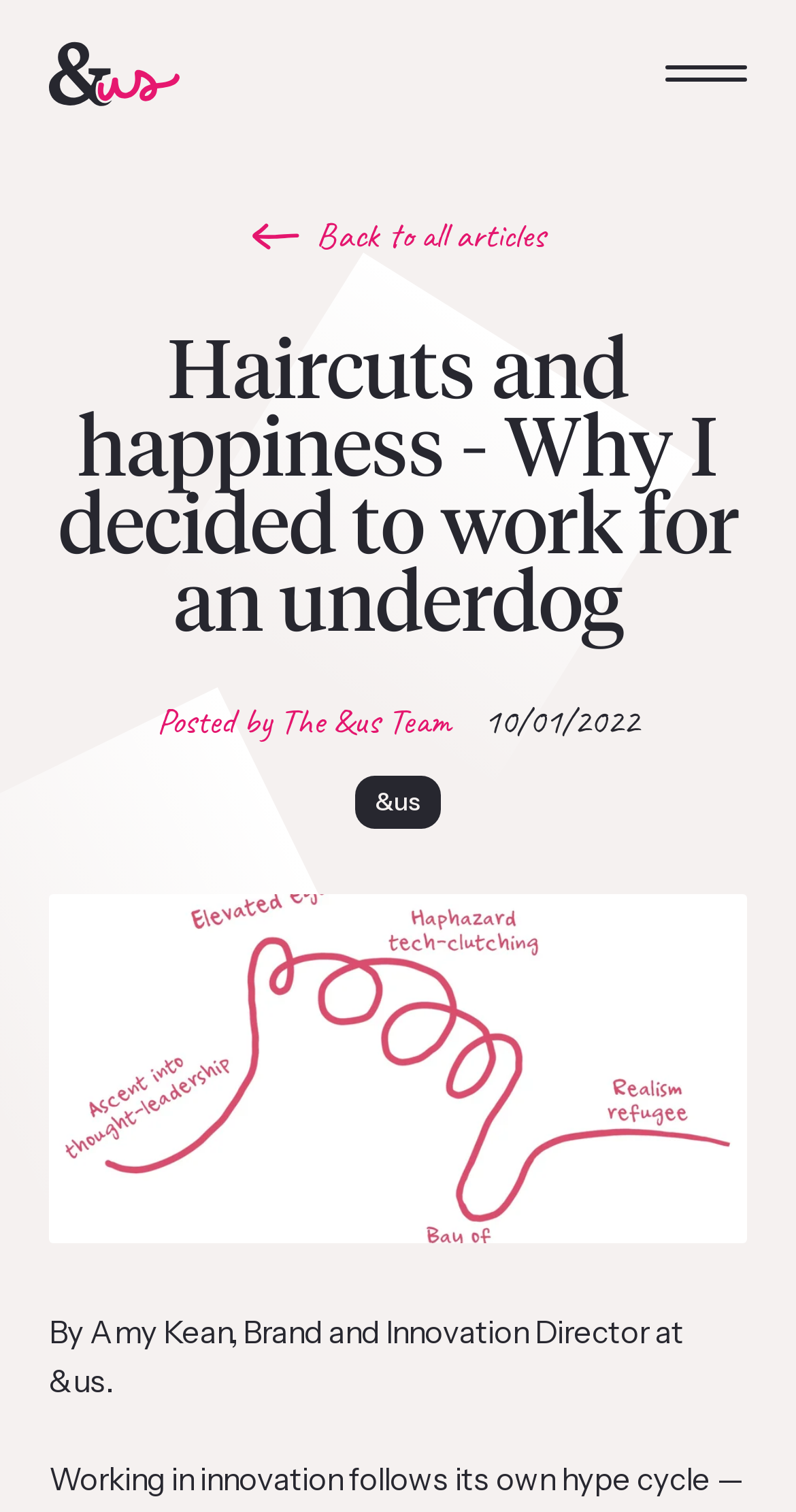What is the name of the author of the article?
Answer the question with a thorough and detailed explanation.

The answer can be found by looking at the image caption, which states 'By Amy Kean, Brand and Innovation Director at &us.'